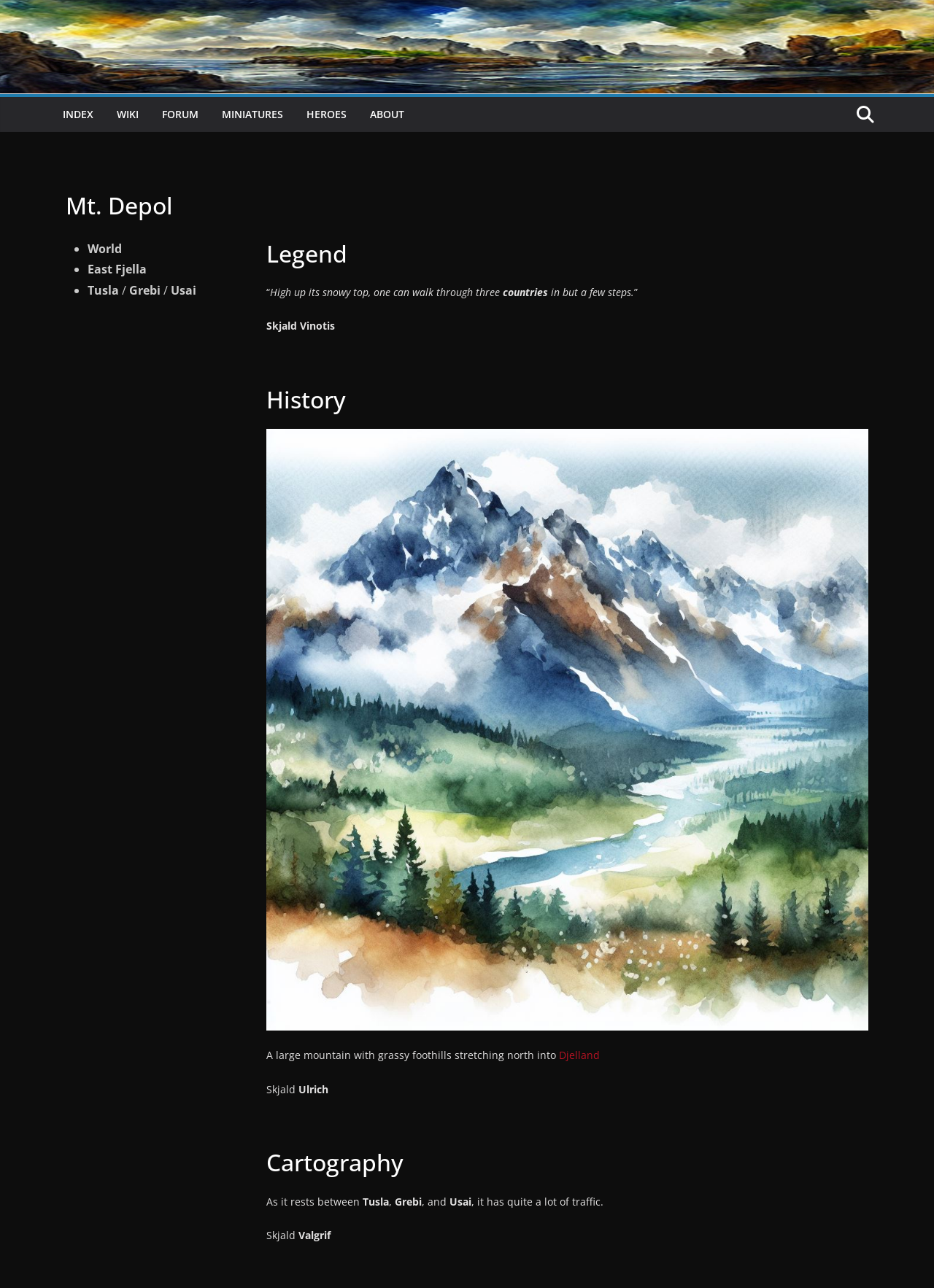Locate the bounding box coordinates of the element I should click to achieve the following instruction: "Read about Mt. Depol's Legend".

[0.285, 0.185, 0.93, 0.208]